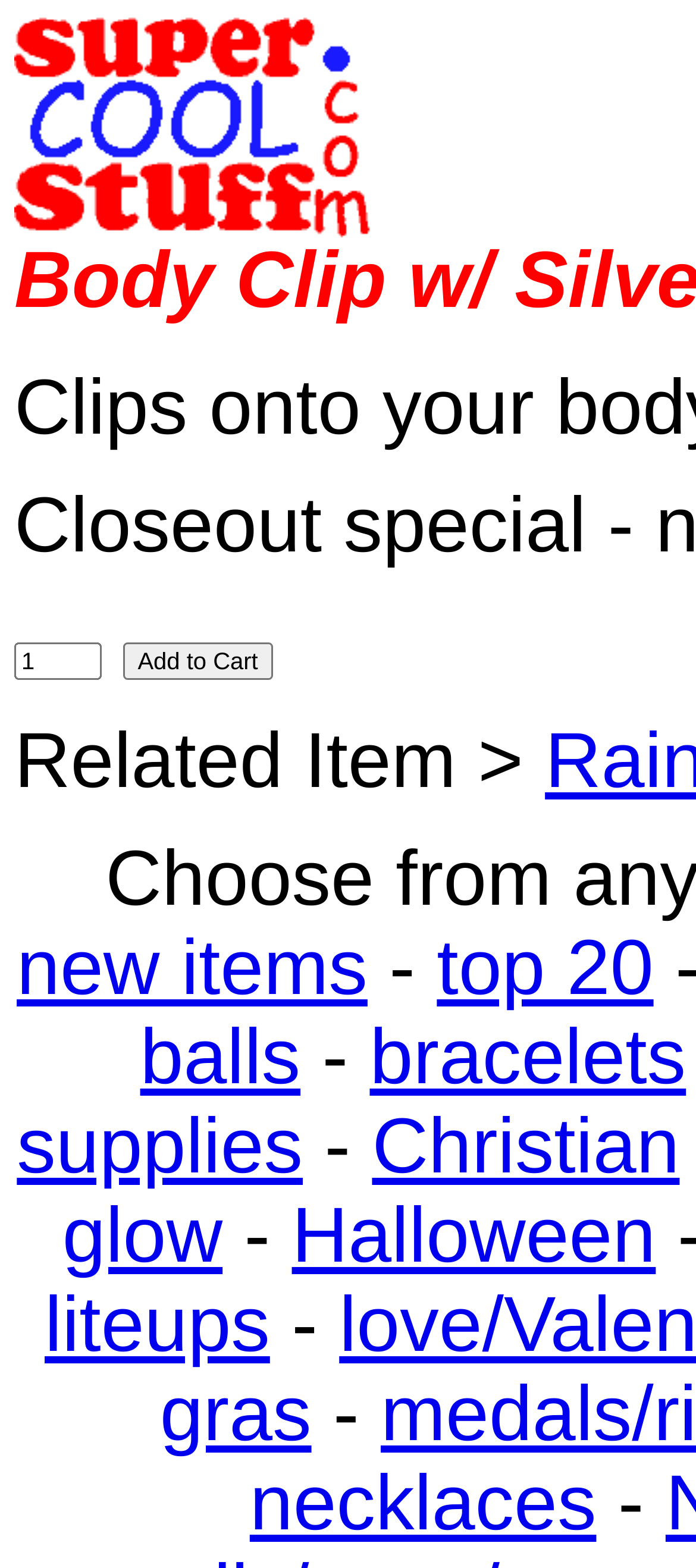Please determine the bounding box coordinates of the section I need to click to accomplish this instruction: "Explore top 20".

[0.628, 0.59, 0.939, 0.646]